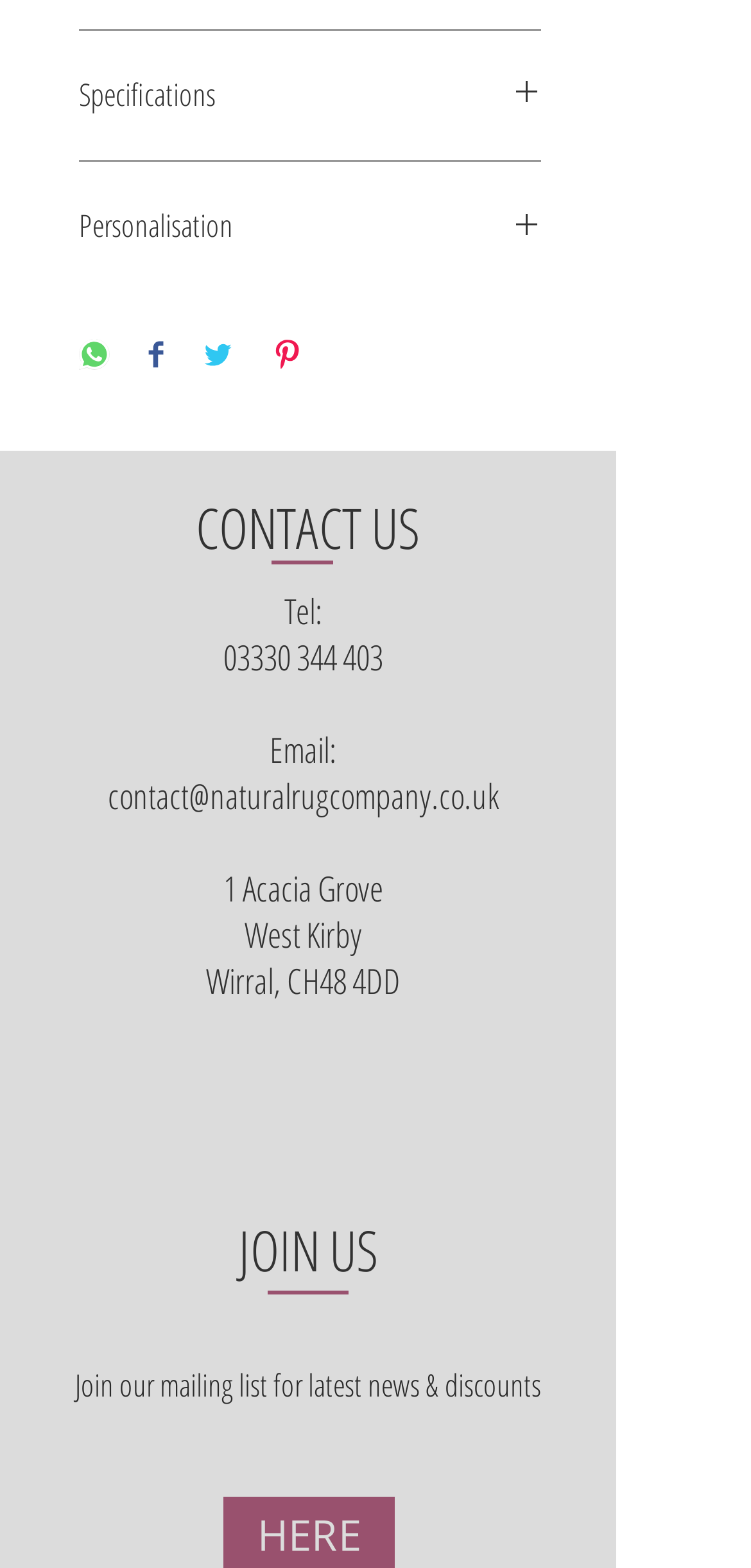What is the purpose of the 'Rug Designer tool' link?
Using the image, give a concise answer in the form of a single word or short phrase.

To design a rug